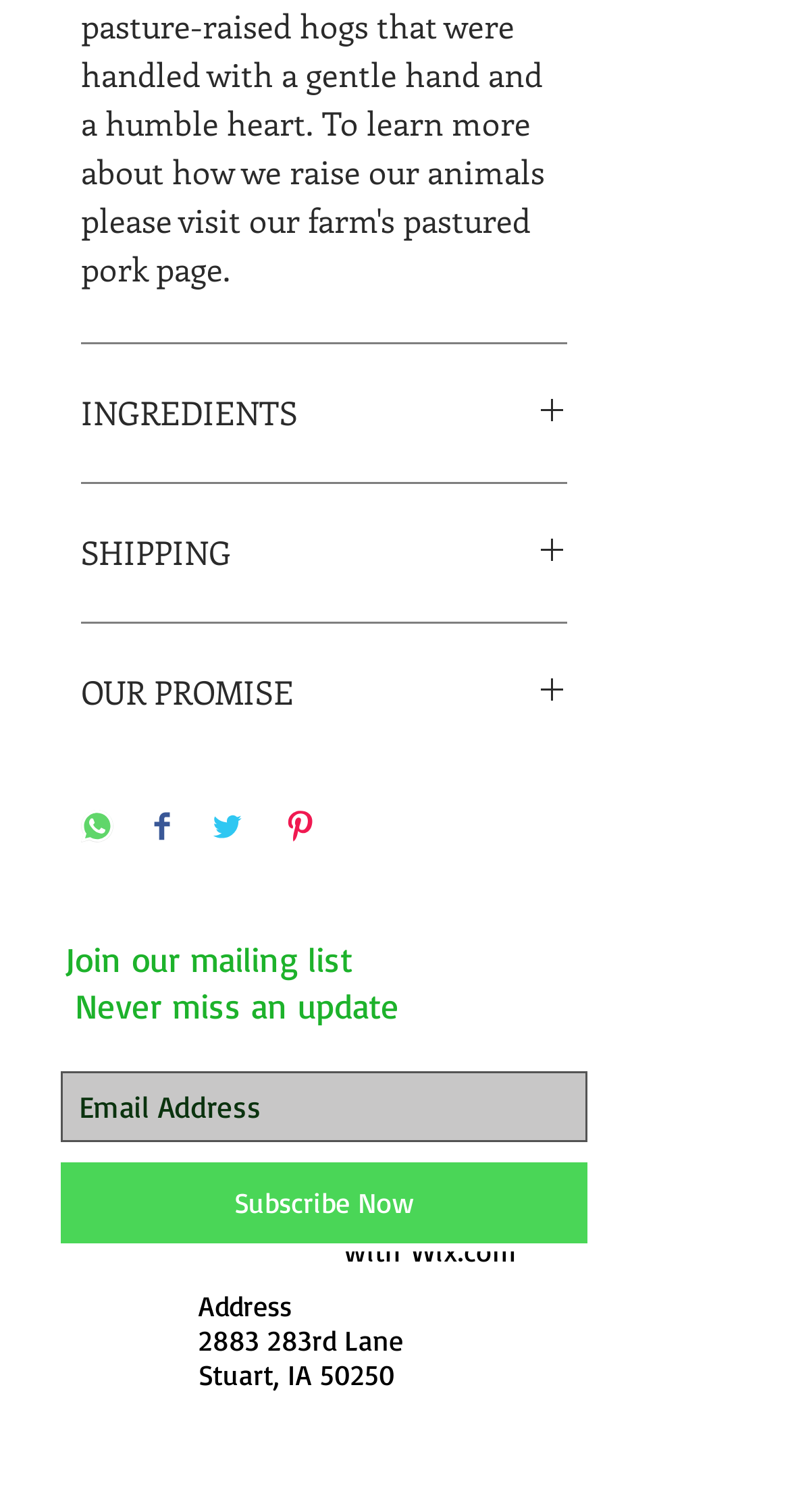Locate the bounding box coordinates of the area you need to click to fulfill this instruction: 'Subscribe Now'. The coordinates must be in the form of four float numbers ranging from 0 to 1: [left, top, right, bottom].

[0.077, 0.769, 0.744, 0.823]